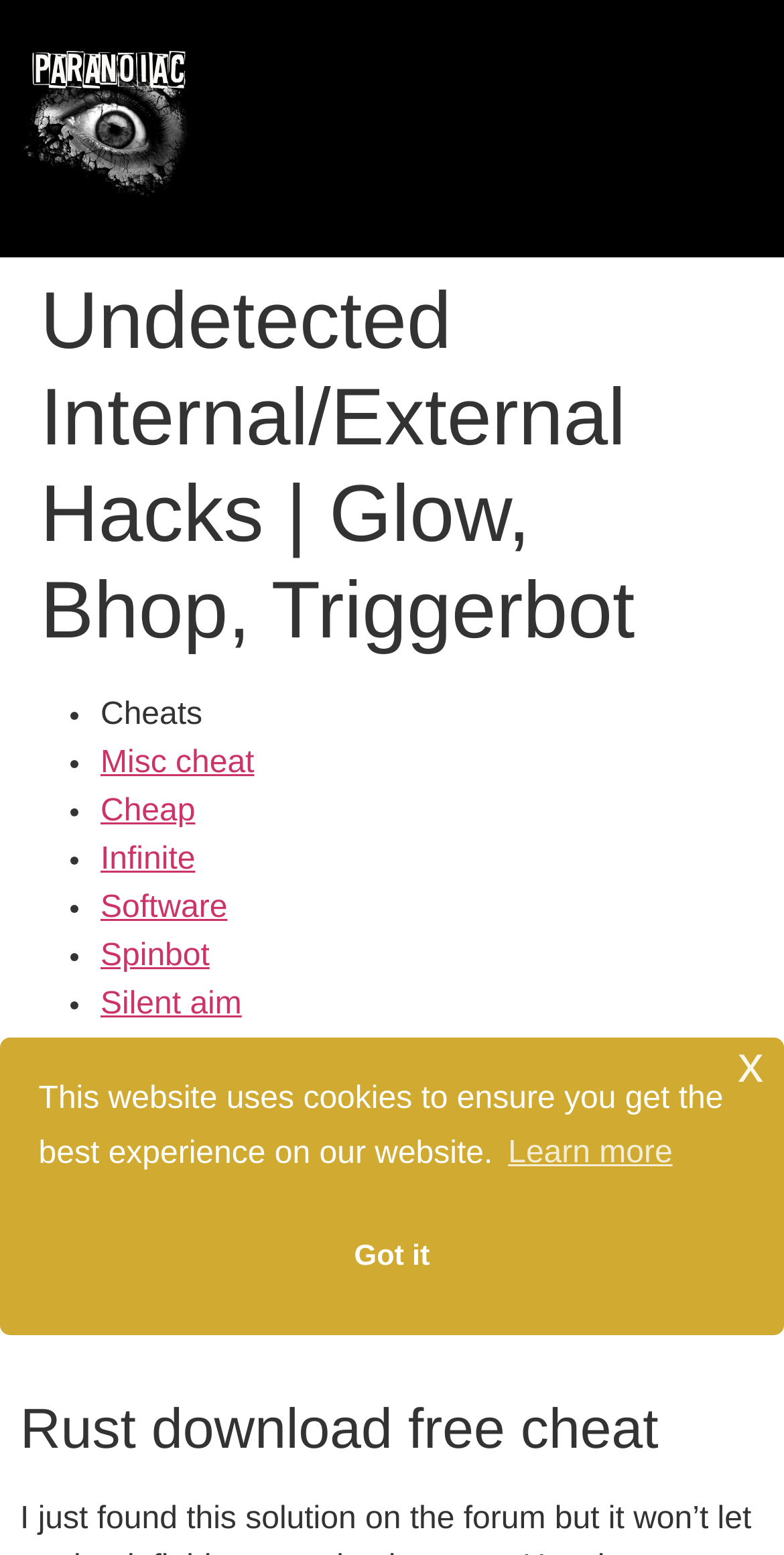What is the purpose of the dialog 'cookieconsent'?
Answer the question using a single word or phrase, according to the image.

To inform about cookies